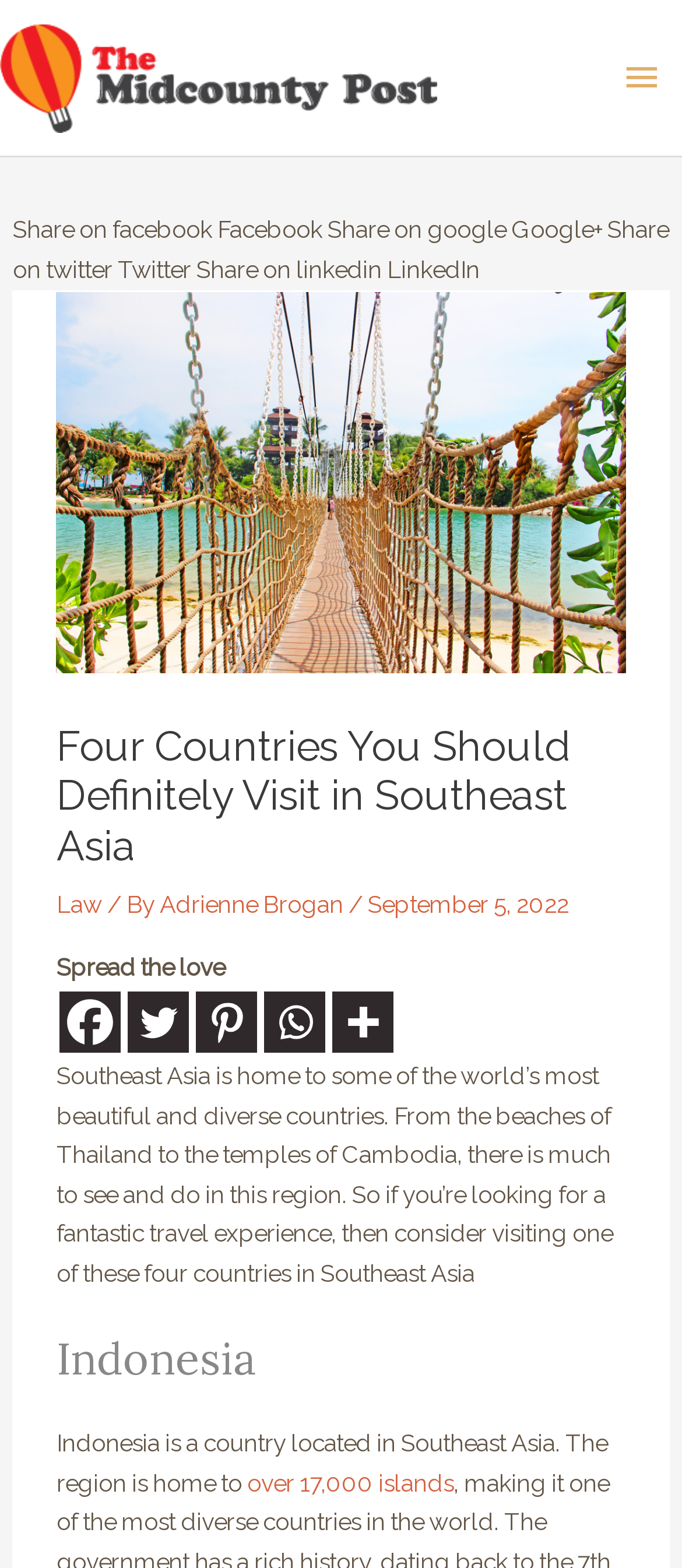Provide the bounding box coordinates for the UI element that is described as: "Law".

[0.083, 0.568, 0.15, 0.586]